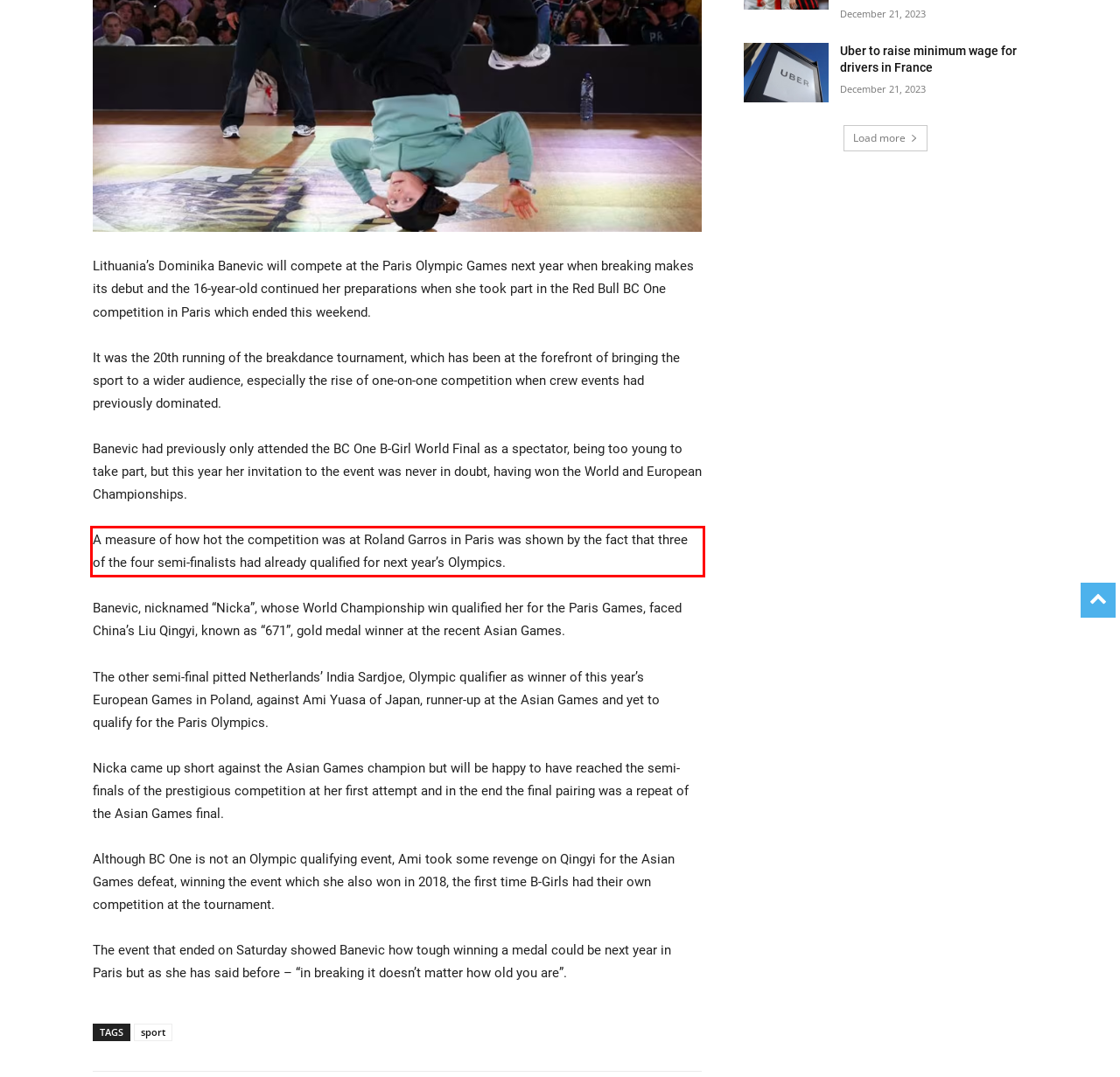Please recognize and transcribe the text located inside the red bounding box in the webpage image.

A measure of how hot the competition was at Roland Garros in Paris was shown by the fact that three of the four semi-finalists had already qualified for next year’s Olympics.